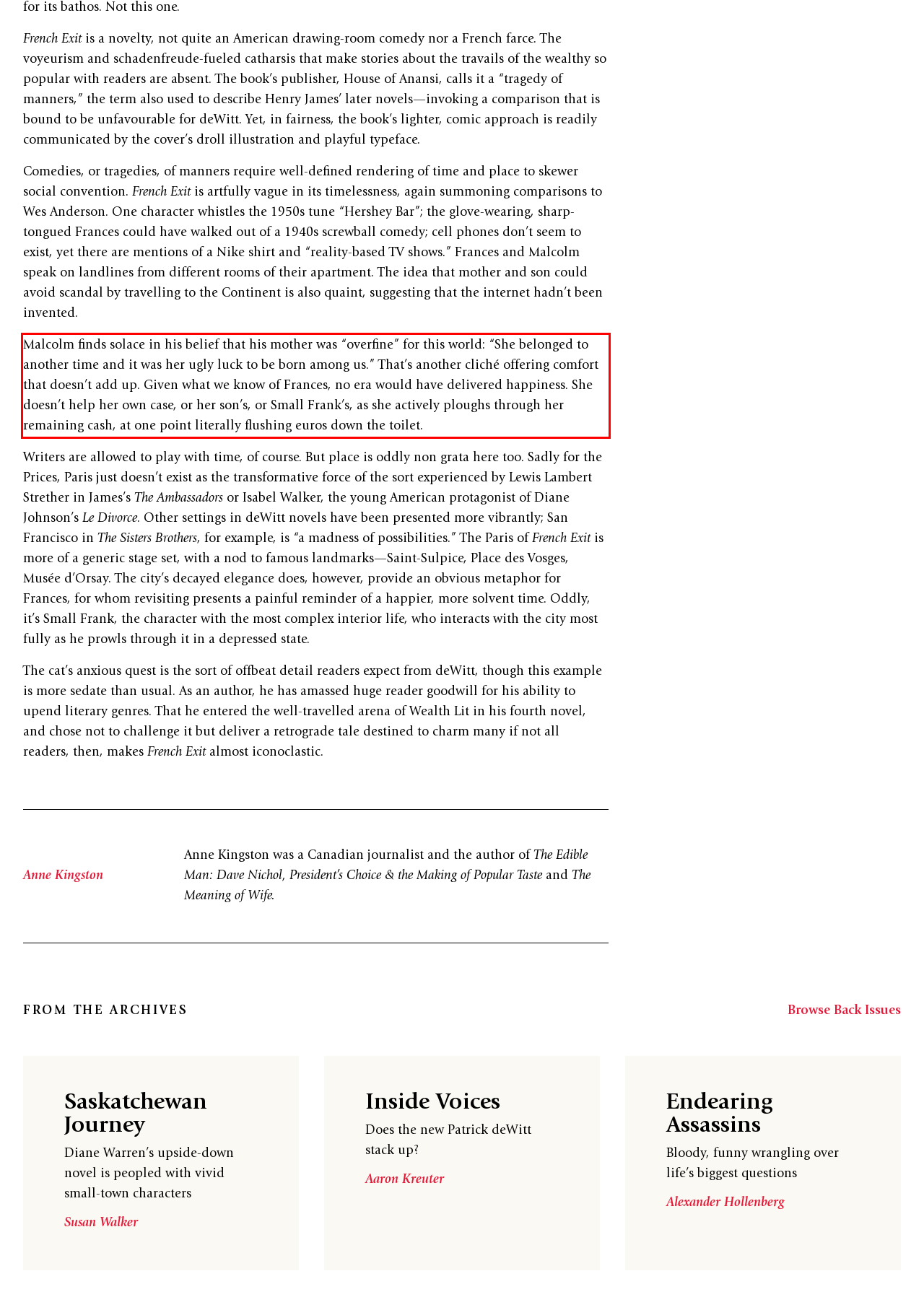Please examine the webpage screenshot and extract the text within the red bounding box using OCR.

Malcolm finds solace in his belief that his mother was “overfine” for this world: “She belonged to another time and it was her ugly luck to be born among us.” That’s another cliché offering comfort that doesn’t add up. Given what we know of Frances, no era would have delivered happiness. She doesn’t help her own case, or her son’s, or Small Frank’s, as she actively ploughs through her remaining cash, at one point literally flushing euros down the toilet.